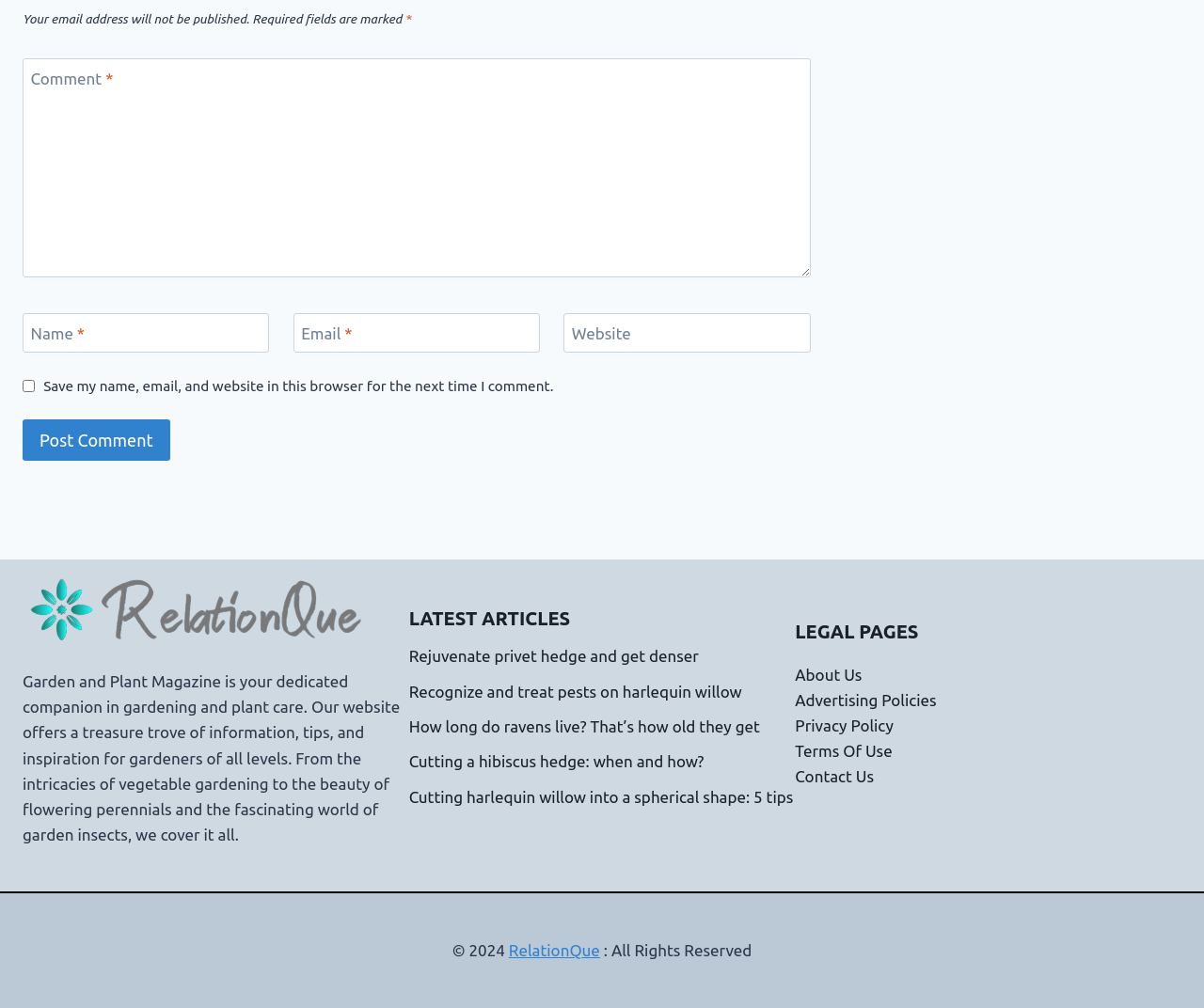Identify the bounding box coordinates for the element you need to click to achieve the following task: "Read the article about Rejuvenate privet hedge and get denser". The coordinates must be four float values ranging from 0 to 1, formatted as [left, top, right, bottom].

[0.34, 0.642, 0.58, 0.66]